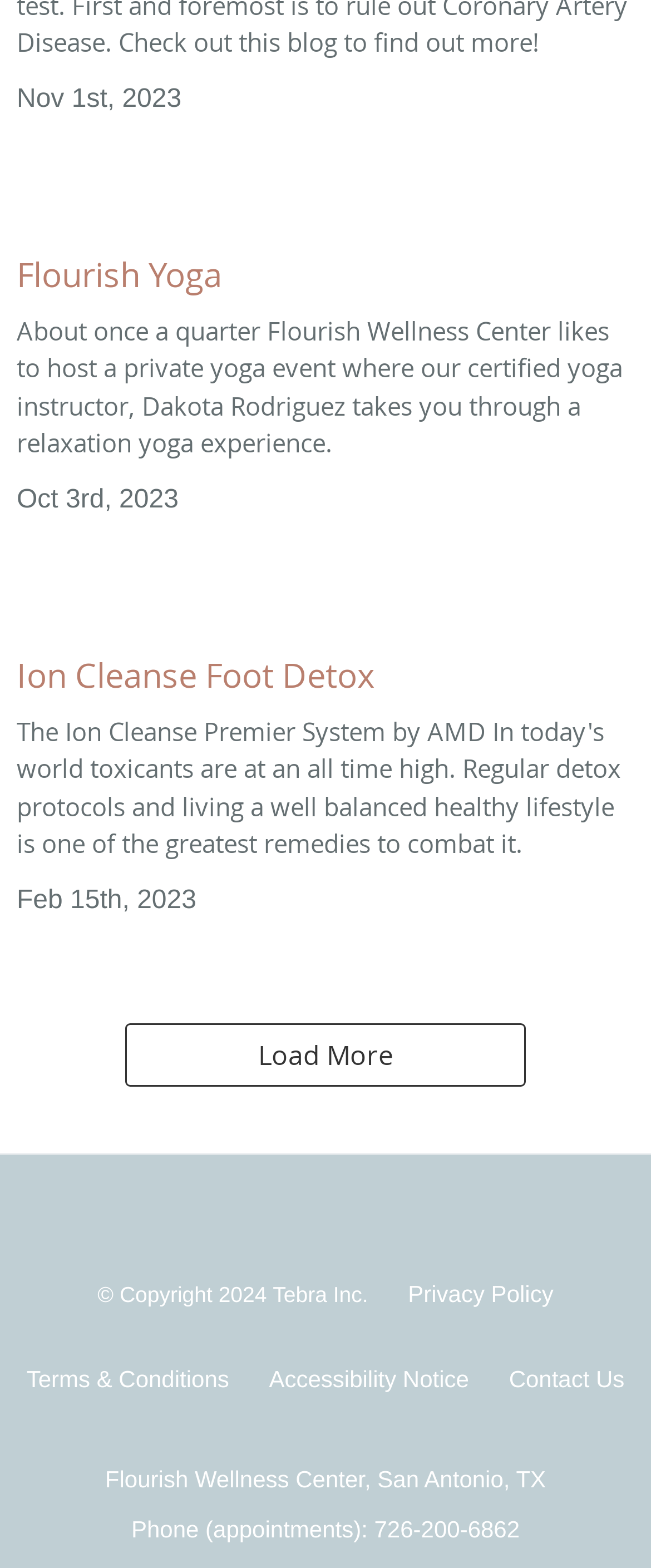Please locate the bounding box coordinates of the element that should be clicked to achieve the given instruction: "Visit the 'Flourish Yoga' blog".

[0.026, 0.142, 0.974, 0.199]